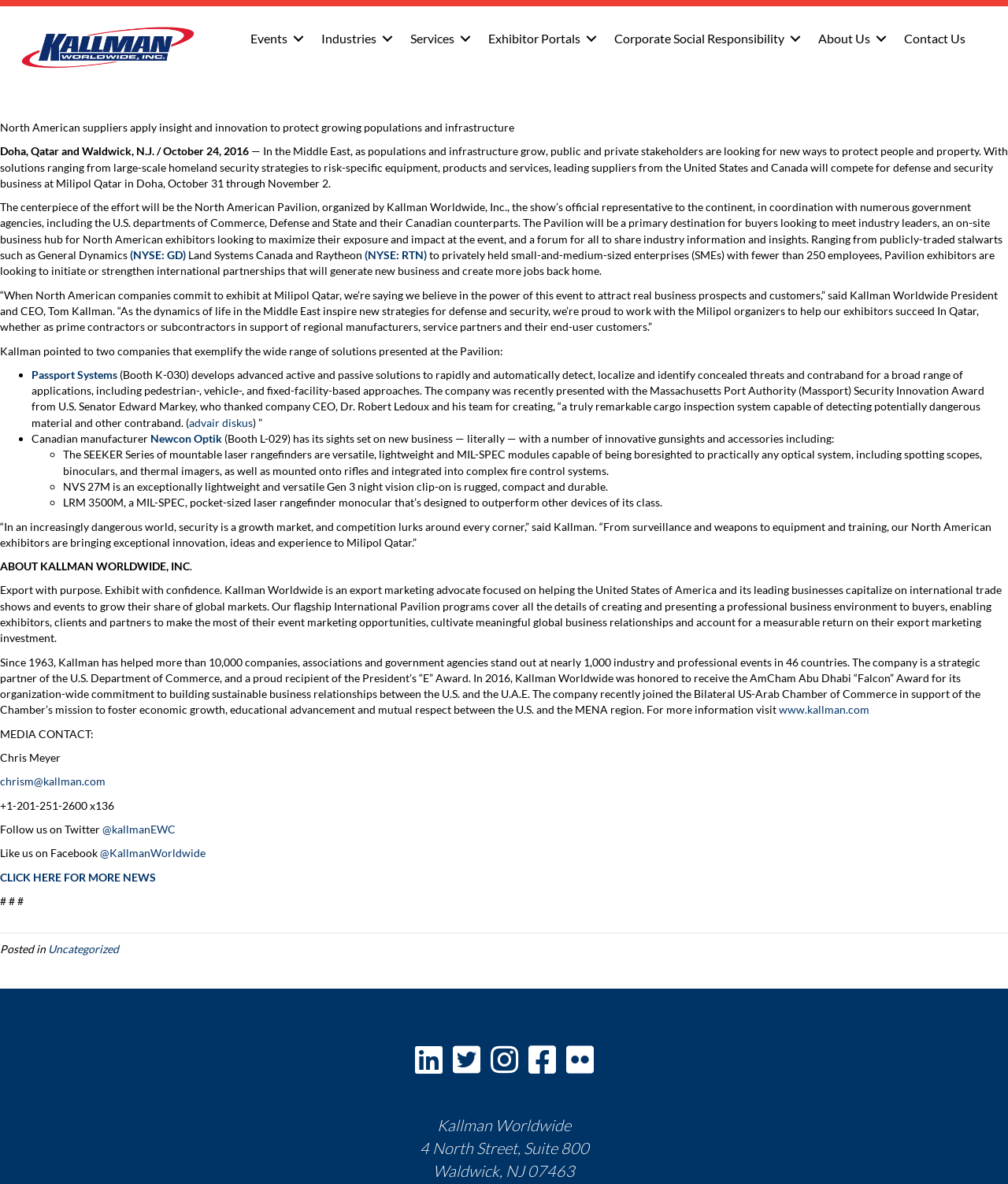Identify the bounding box coordinates for the region of the element that should be clicked to carry out the instruction: "Follow Kallman Worldwide on Twitter". The bounding box coordinates should be four float numbers between 0 and 1, i.e., [left, top, right, bottom].

[0.102, 0.695, 0.174, 0.706]